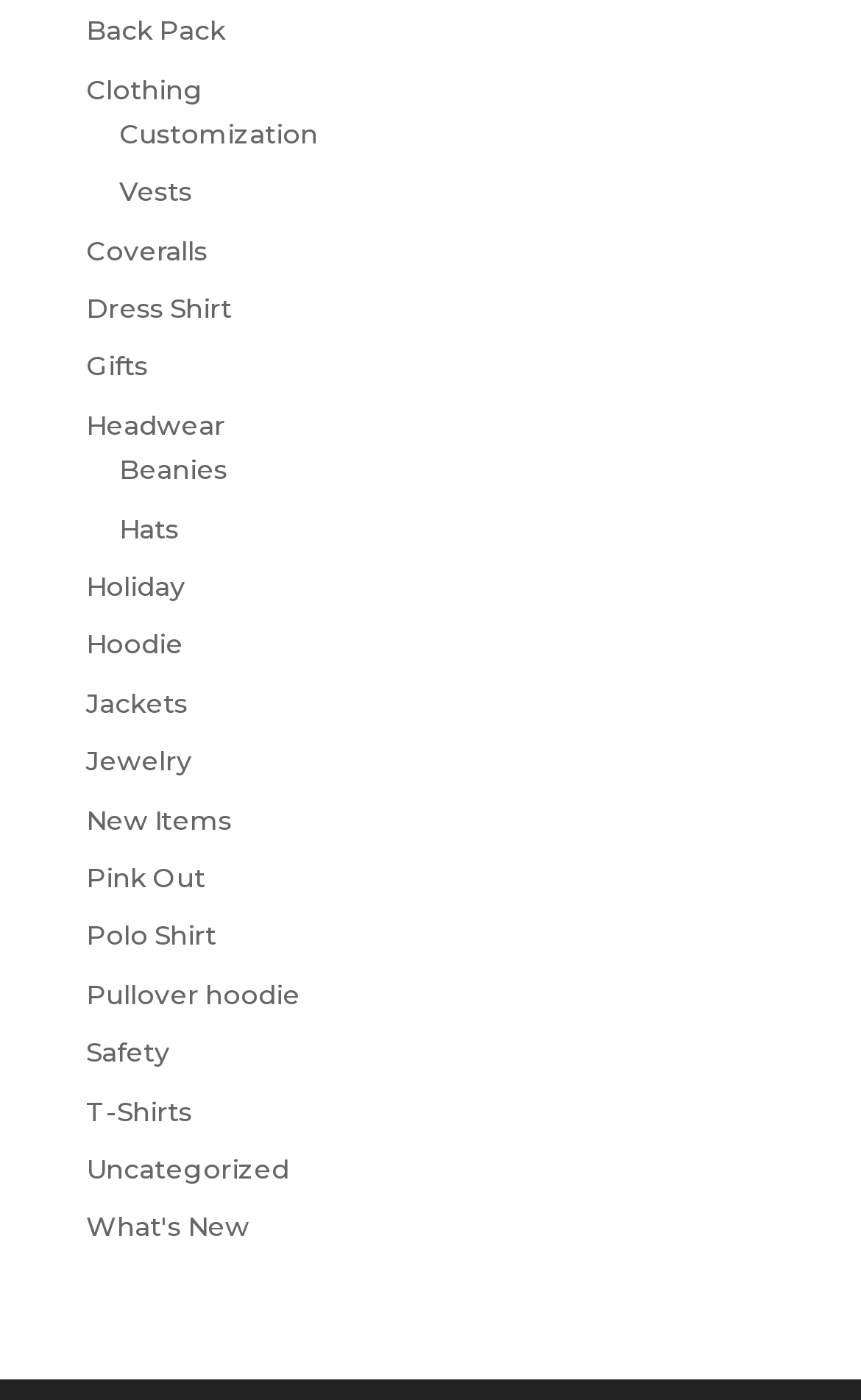How many categories of clothing are there? Observe the screenshot and provide a one-word or short phrase answer.

20